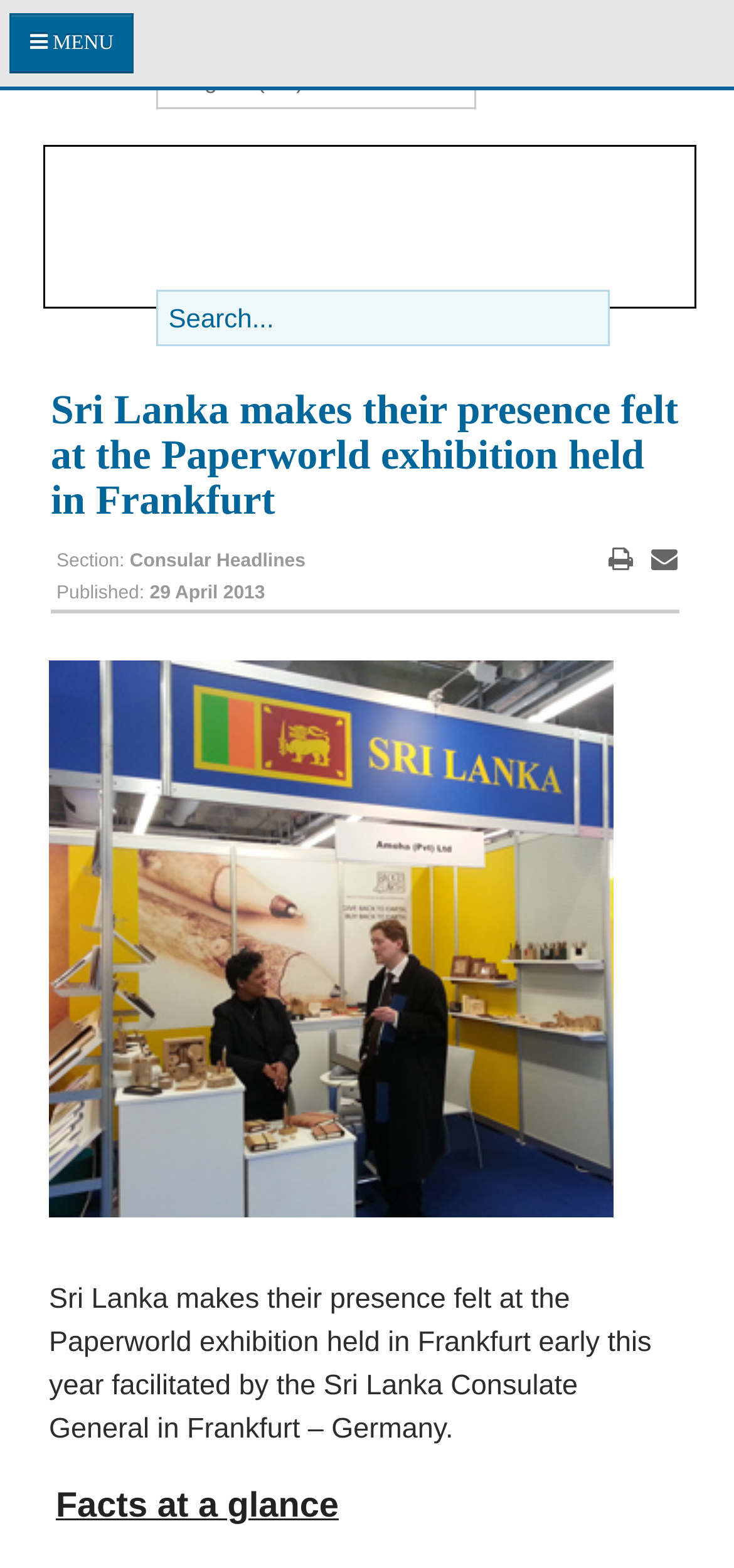Using the provided description: "Menu", find the bounding box coordinates of the corresponding UI element. The output should be four float numbers between 0 and 1, in the format [left, top, right, bottom].

[0.013, 0.008, 0.183, 0.047]